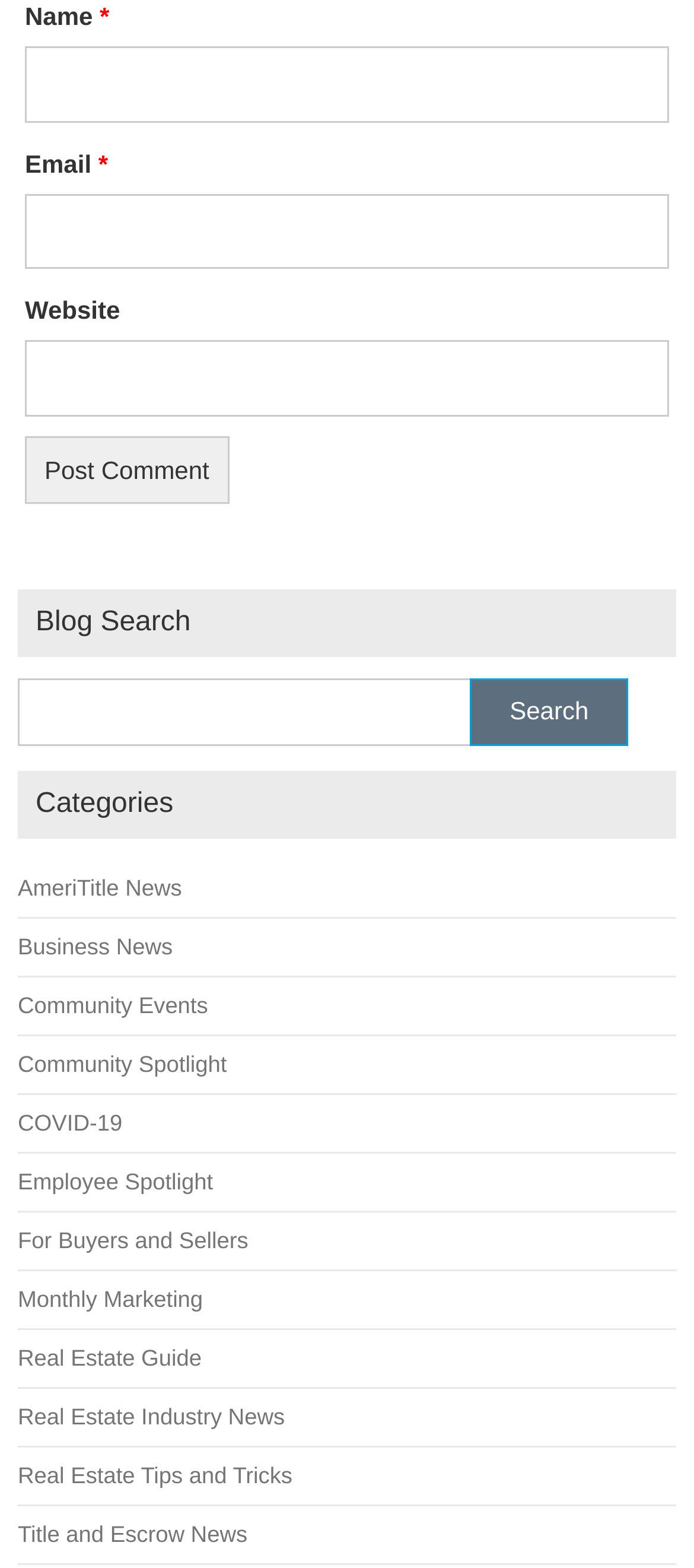How many categories are listed?
Based on the image, give a one-word or short phrase answer.

11